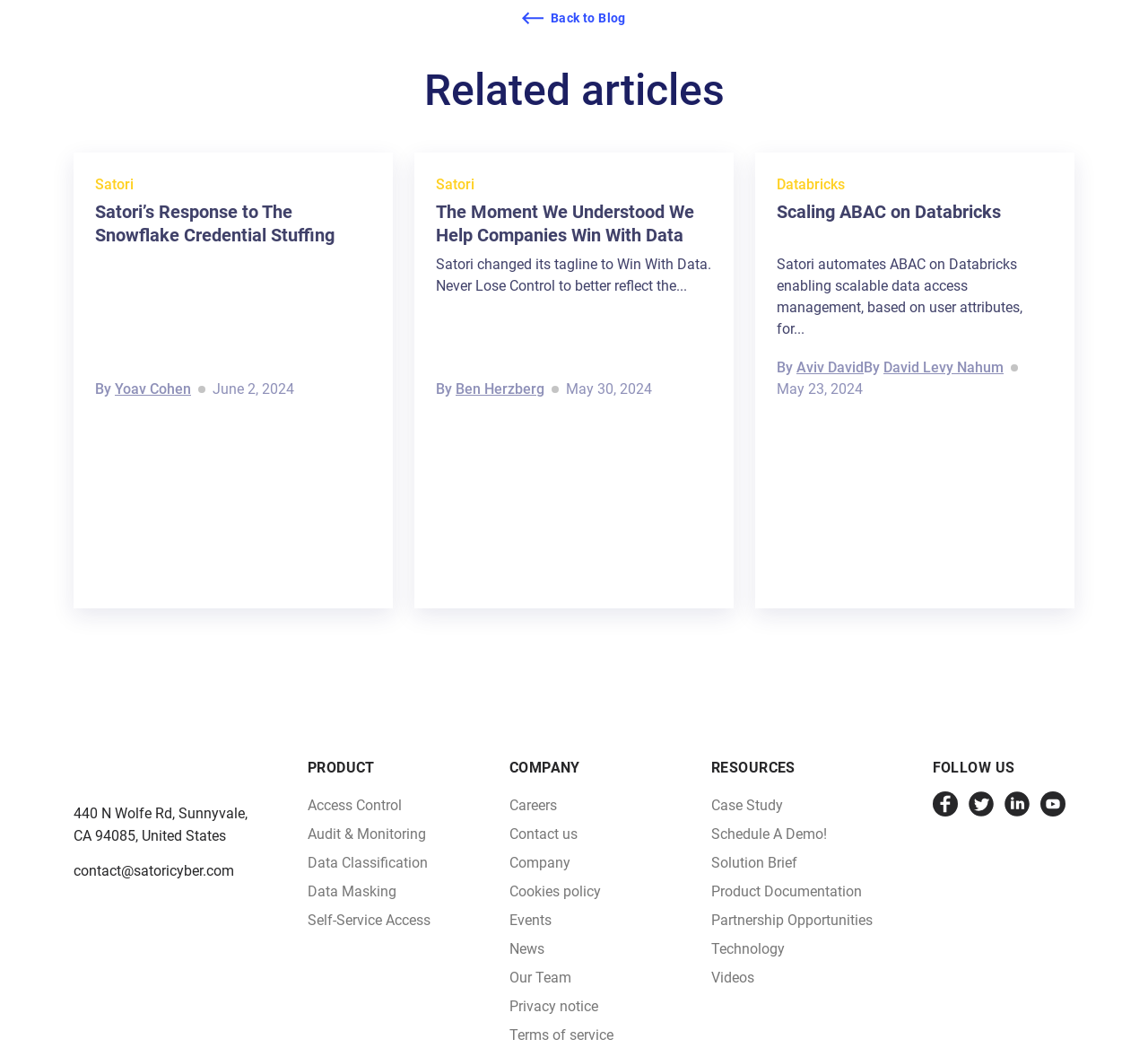What is the purpose of the 'Access Control' feature?
Please interpret the details in the image and answer the question thoroughly.

The purpose of the 'Access Control' feature can be inferred from the context of the webpage, which is about data management and security. The feature is likely used to control access to data and ensure that it is secure.